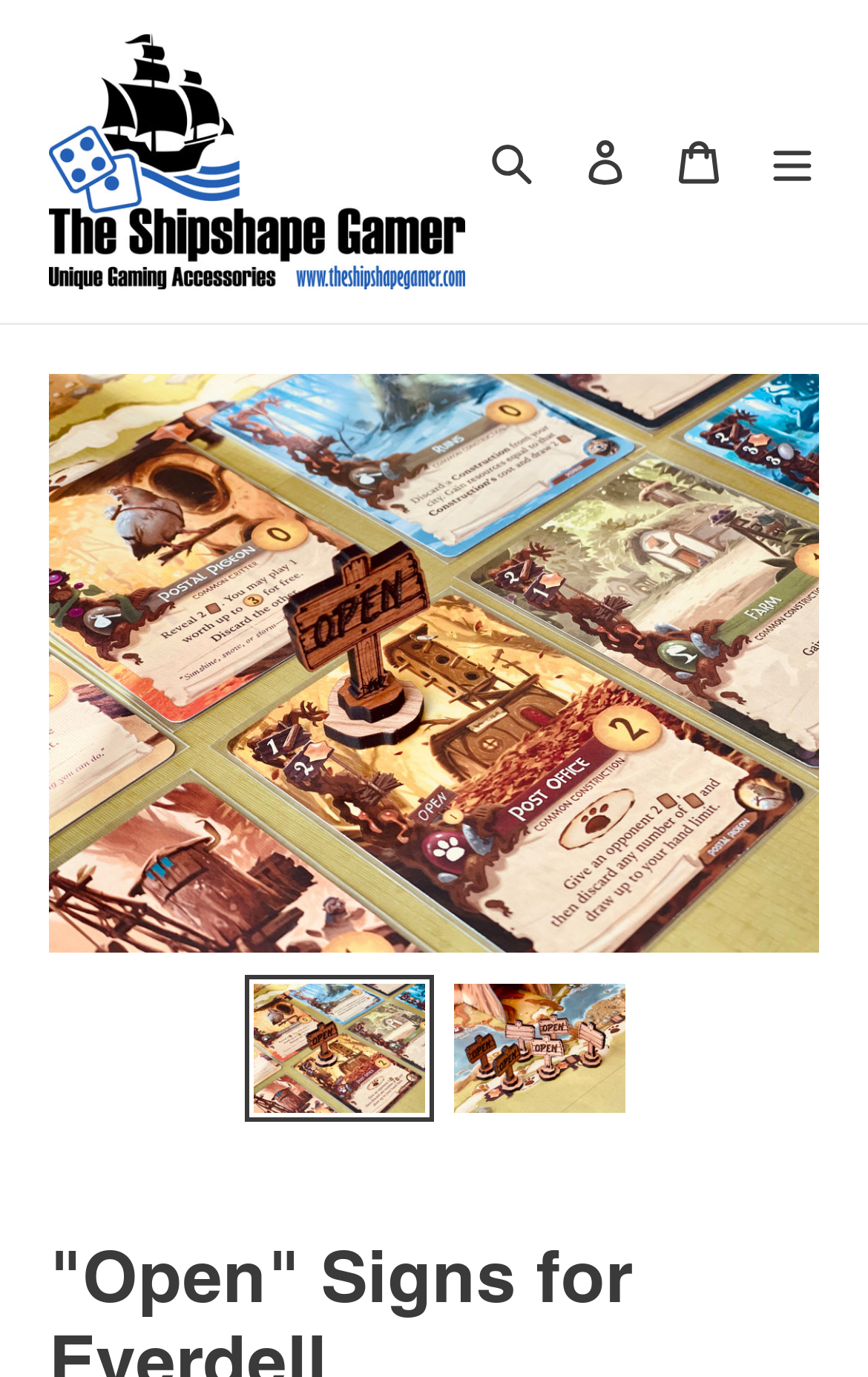Please respond to the question using a single word or phrase:
What is the website's logo?

The Shipshape Gamer